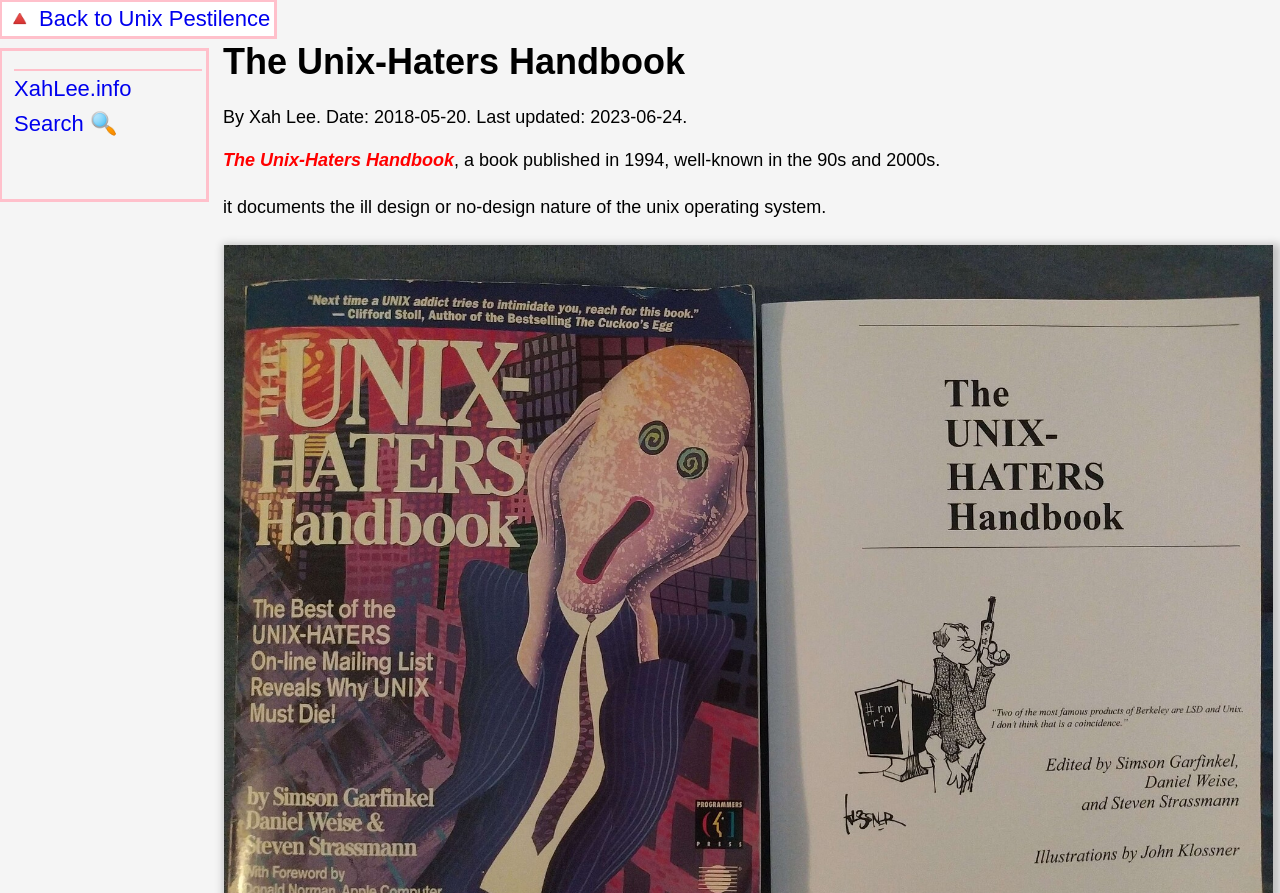Determine the bounding box coordinates of the UI element that matches the following description: "XahLee.info Search 🔍". The coordinates should be four float numbers between 0 and 1 in the format [left, top, right, bottom].

[0.011, 0.08, 0.158, 0.158]